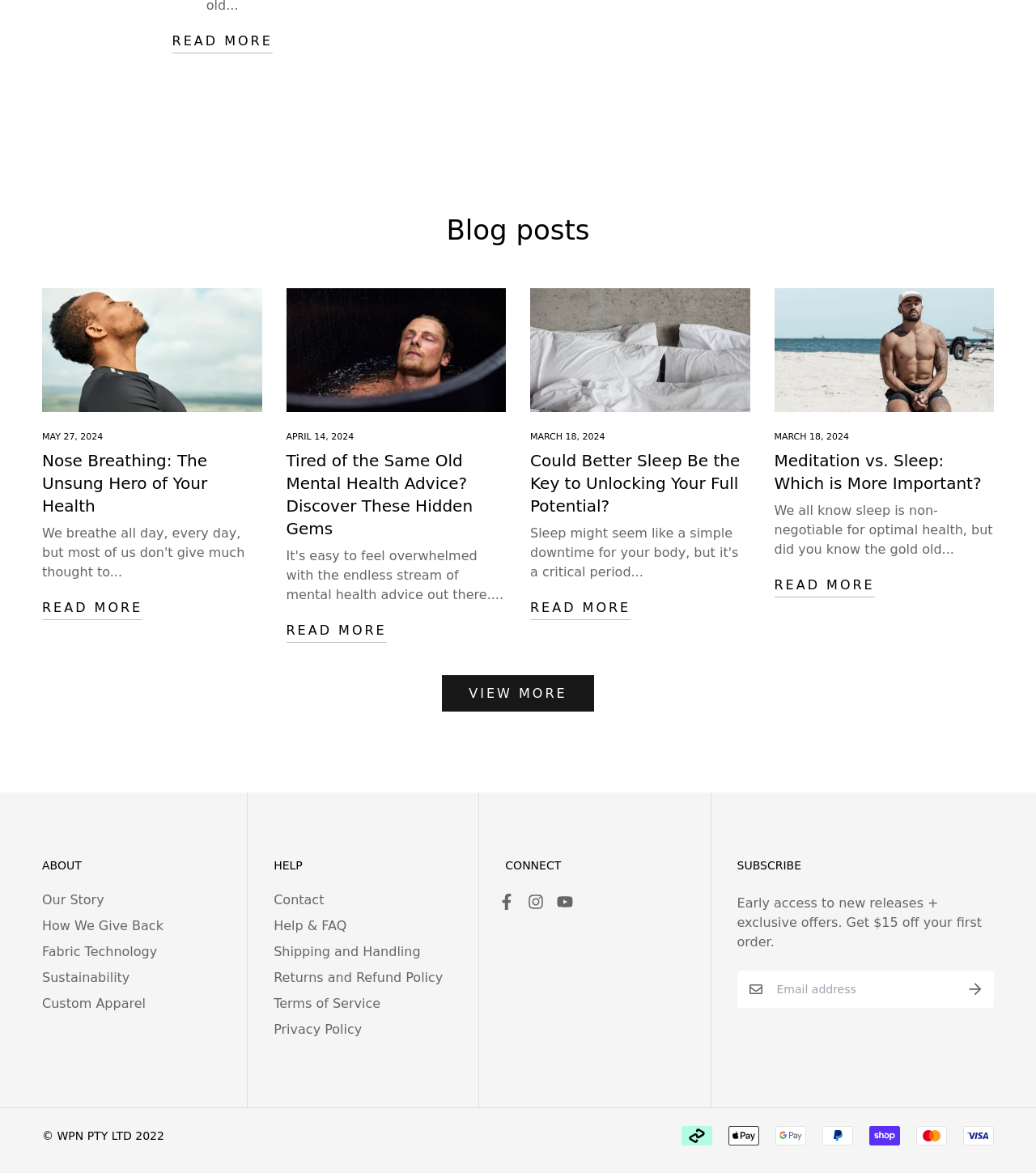What is the purpose of the email address textbox?
Refer to the image and respond with a one-word or short-phrase answer.

To subscribe to a newsletter